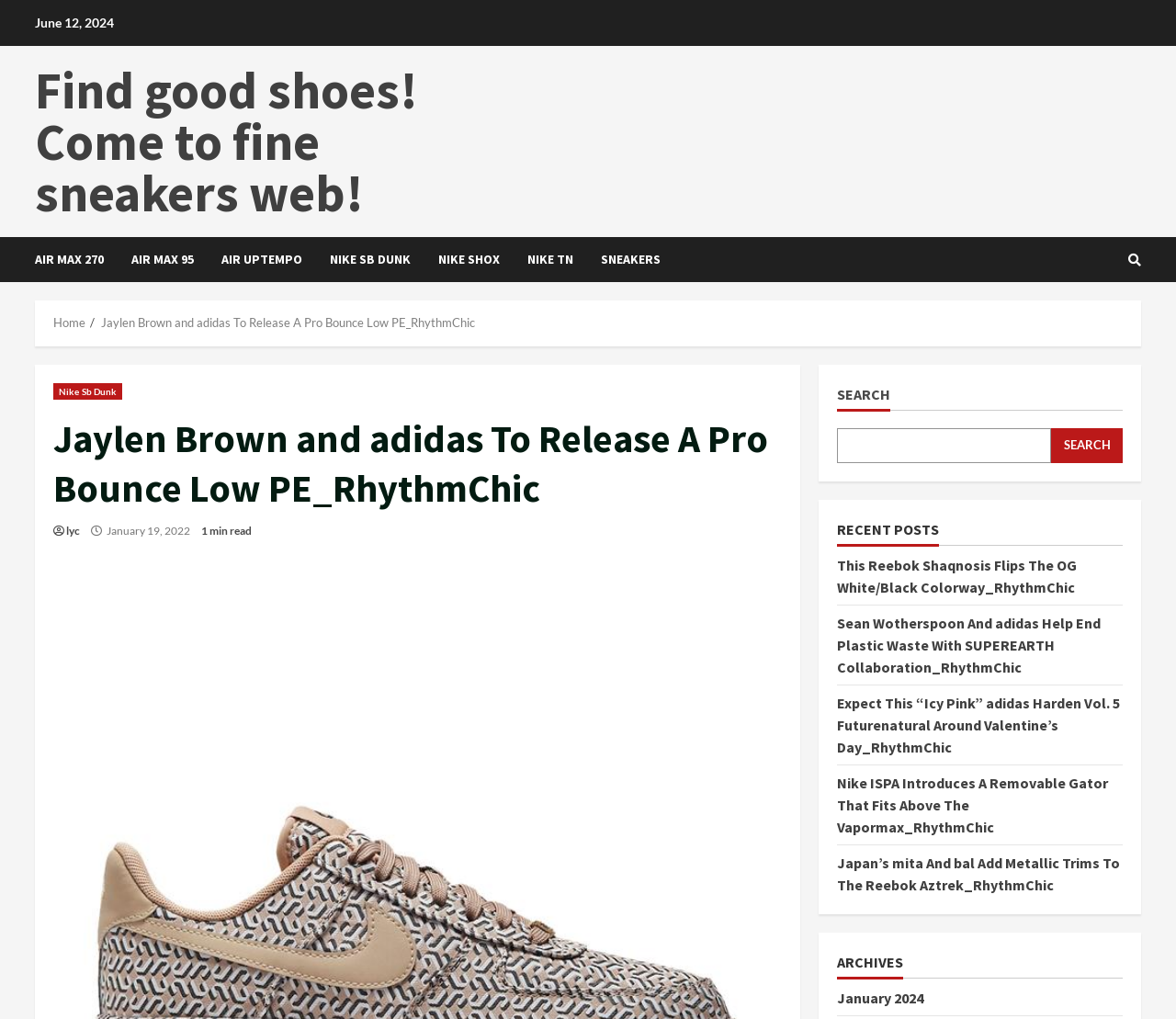Please mark the bounding box coordinates of the area that should be clicked to carry out the instruction: "View 'RECENT POSTS'".

[0.712, 0.511, 0.798, 0.535]